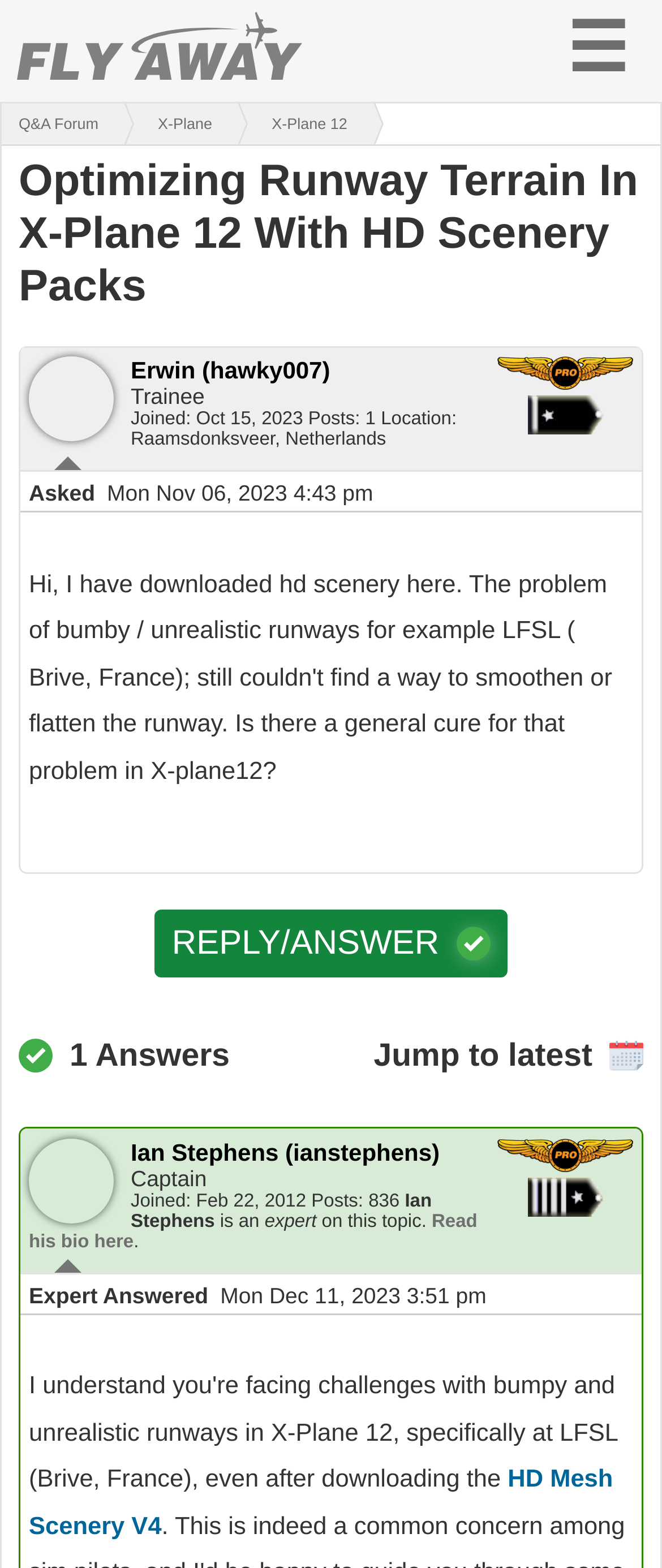What is the name of the scenery pack mentioned in the answer?
Provide a thorough and detailed answer to the question.

The name of the scenery pack mentioned in the answer can be found in the link provided, which says 'HD Mesh Scenery V4'.